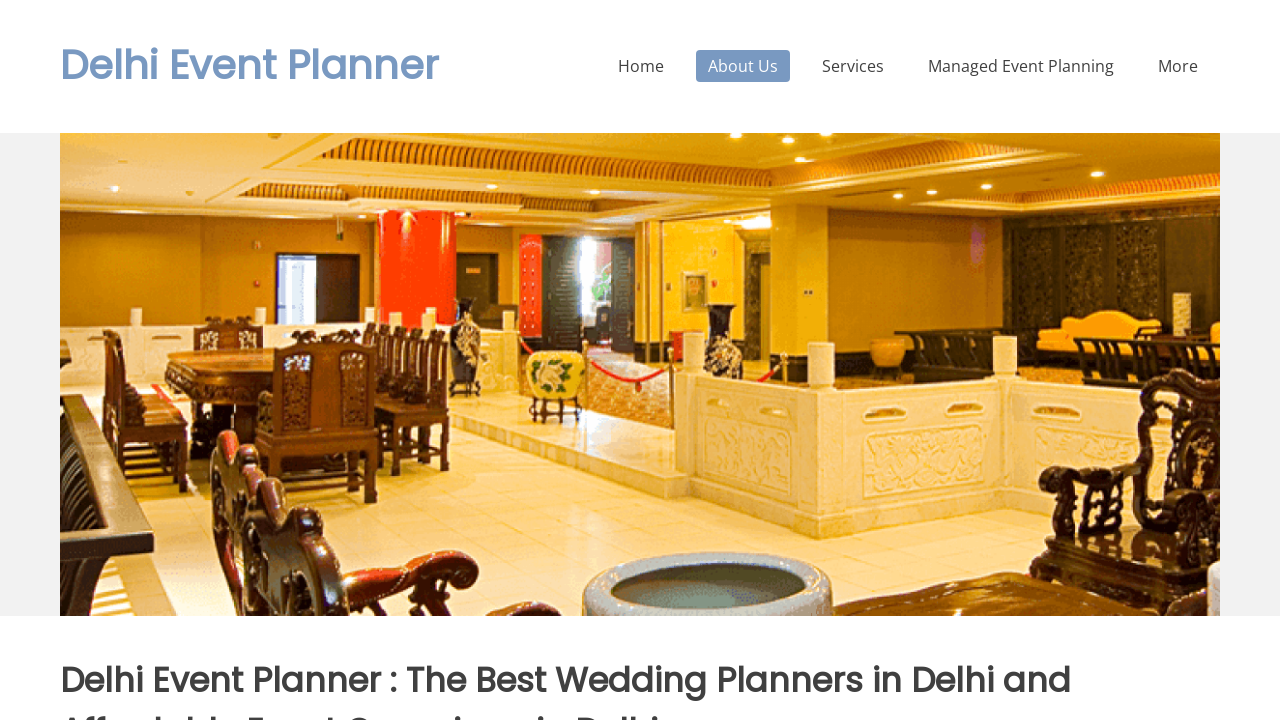How many navigation links are there?
Based on the screenshot, respond with a single word or phrase.

5